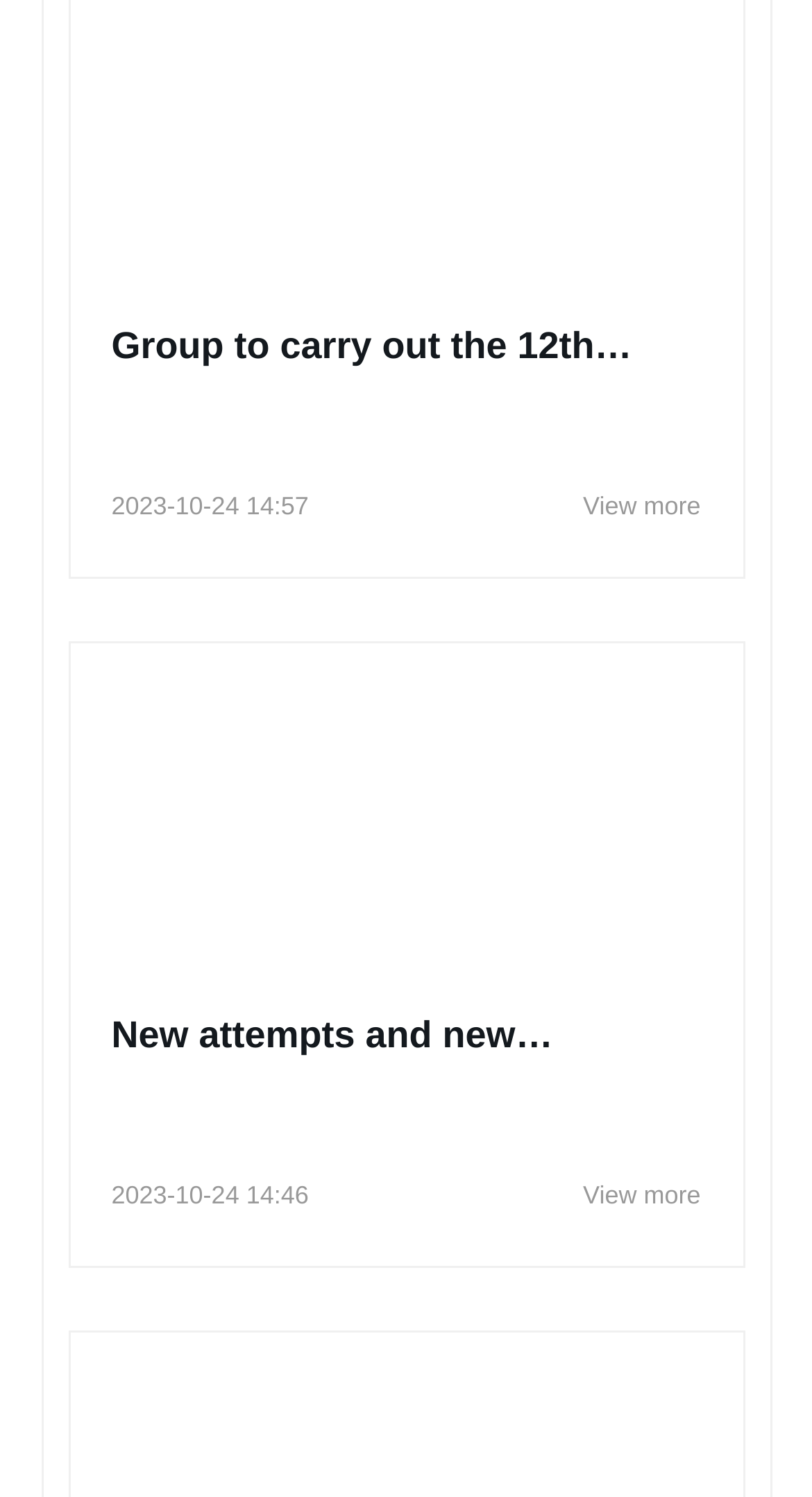Respond to the question below with a single word or phrase:
What is the title of the second news article?

New attempts and new initiatives-help reduce costs and increase efficiency